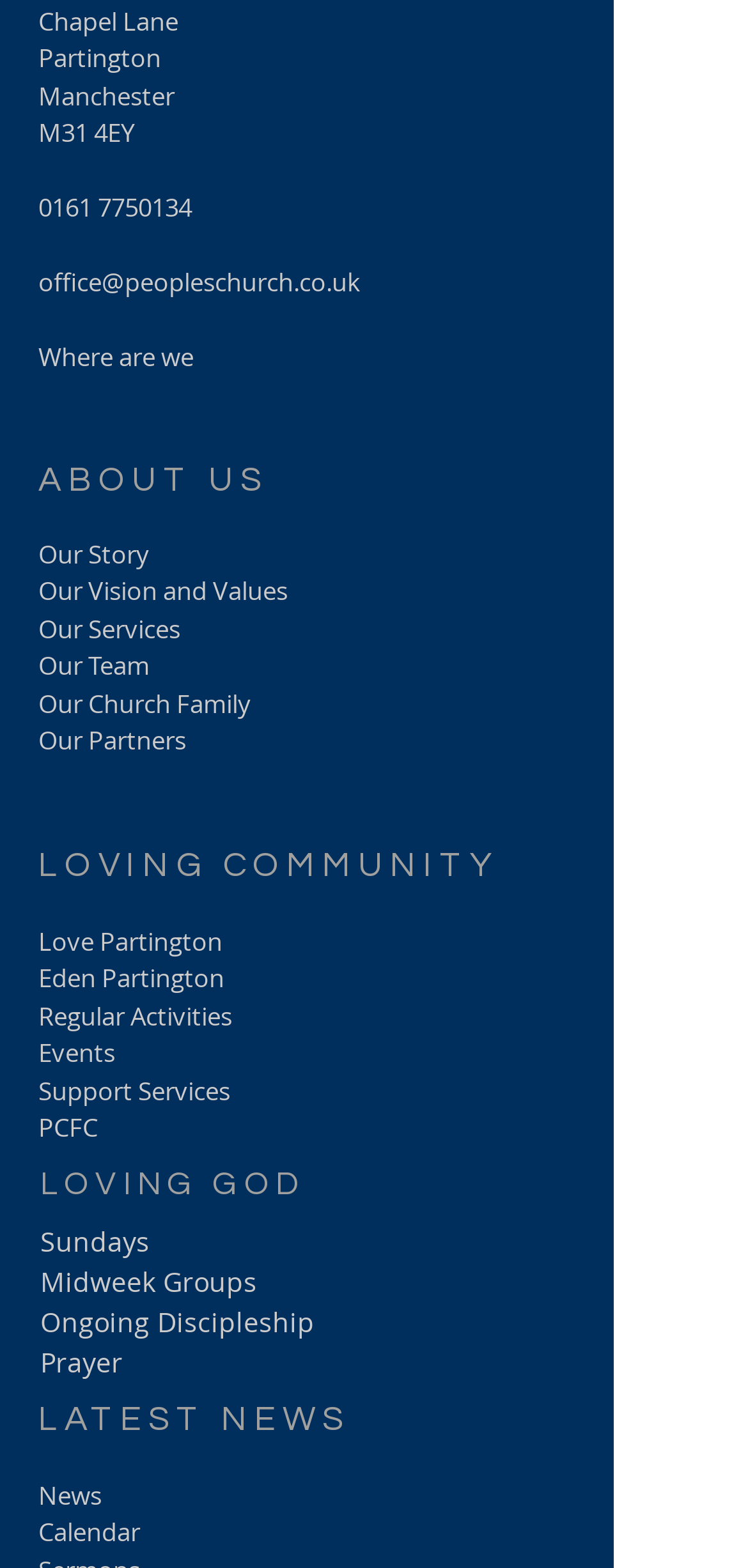Locate the bounding box coordinates of the clickable region necessary to complete the following instruction: "Search for something". Provide the coordinates in the format of four float numbers between 0 and 1, i.e., [left, top, right, bottom].

None